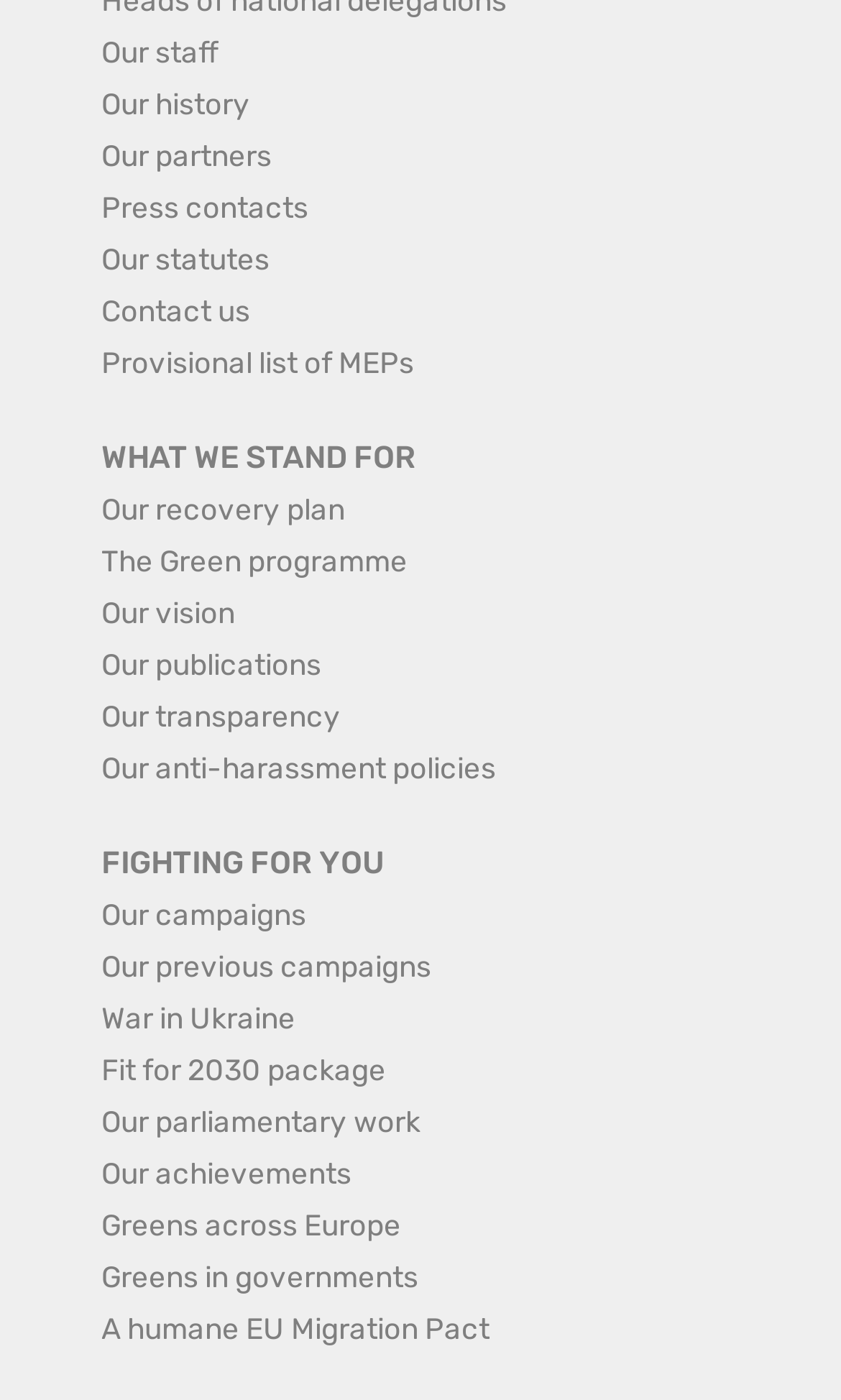How many links are there on the webpage?
Give a single word or phrase answer based on the content of the image.

23